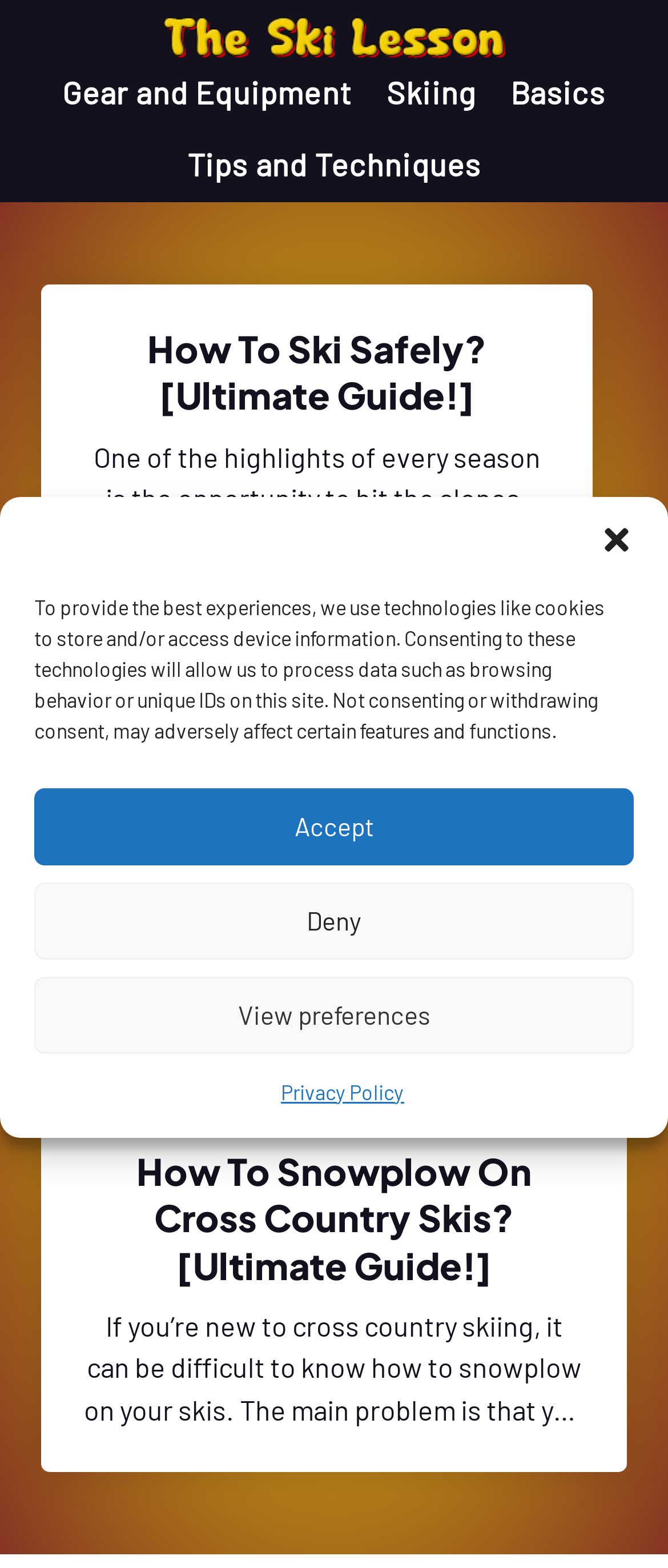Please reply to the following question with a single word or a short phrase:
What is the topic of the first article on the webpage?

Skiing safety